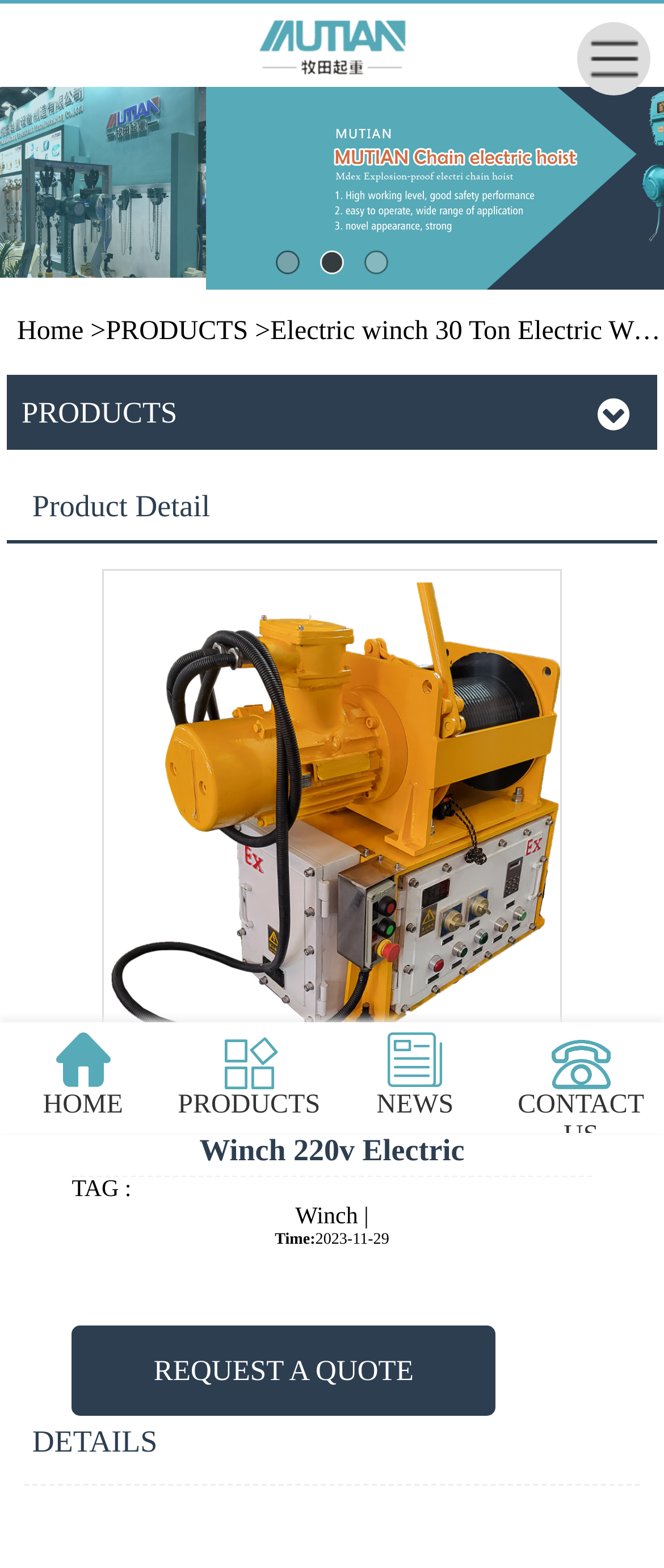What is the category of the product?
Please provide a comprehensive answer based on the details in the screenshot.

I found the category of the product by looking at the link element with the text 'Winch' which is likely to be the category of the product.